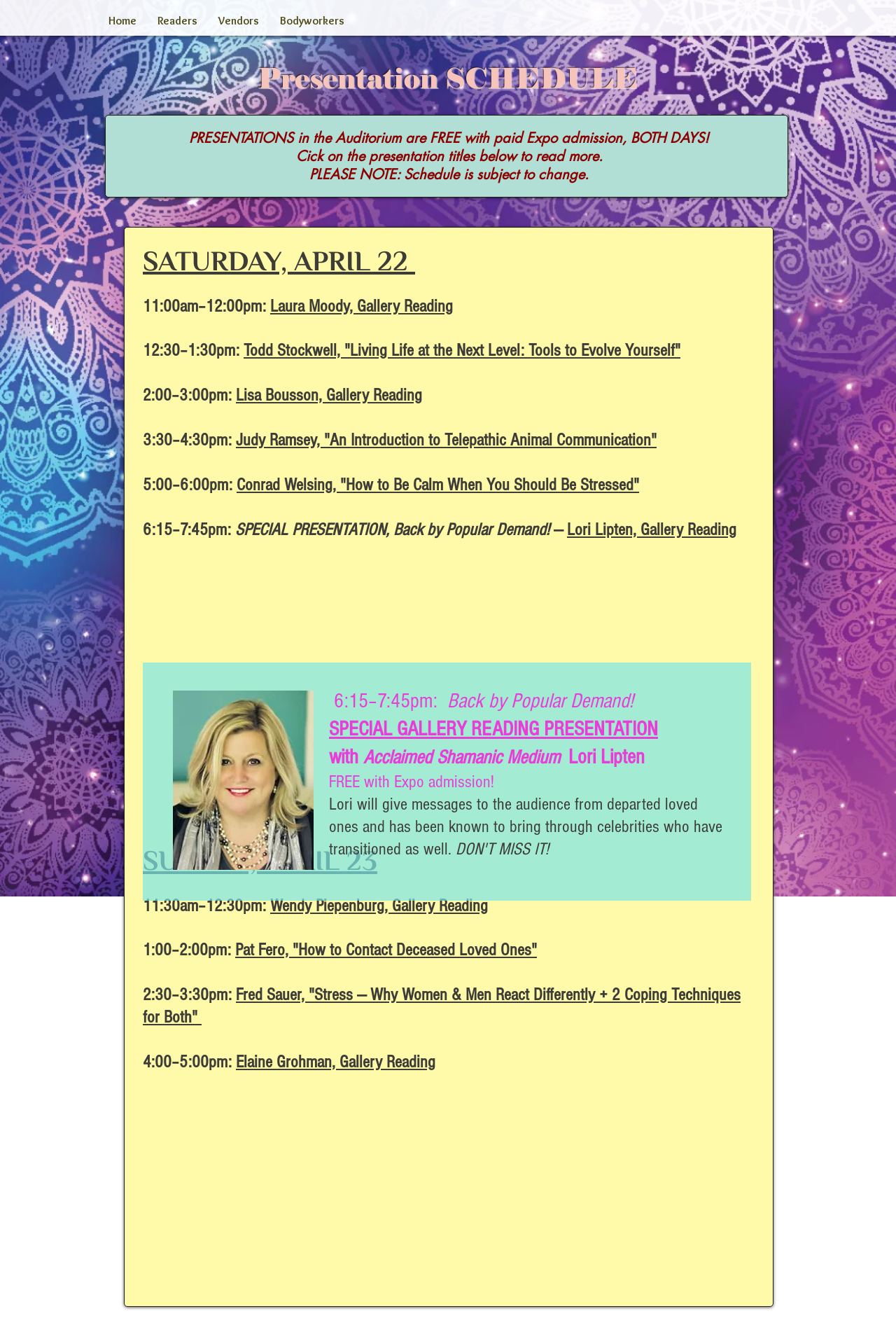Kindly provide the bounding box coordinates of the section you need to click on to fulfill the given instruction: "Enter your first name".

None